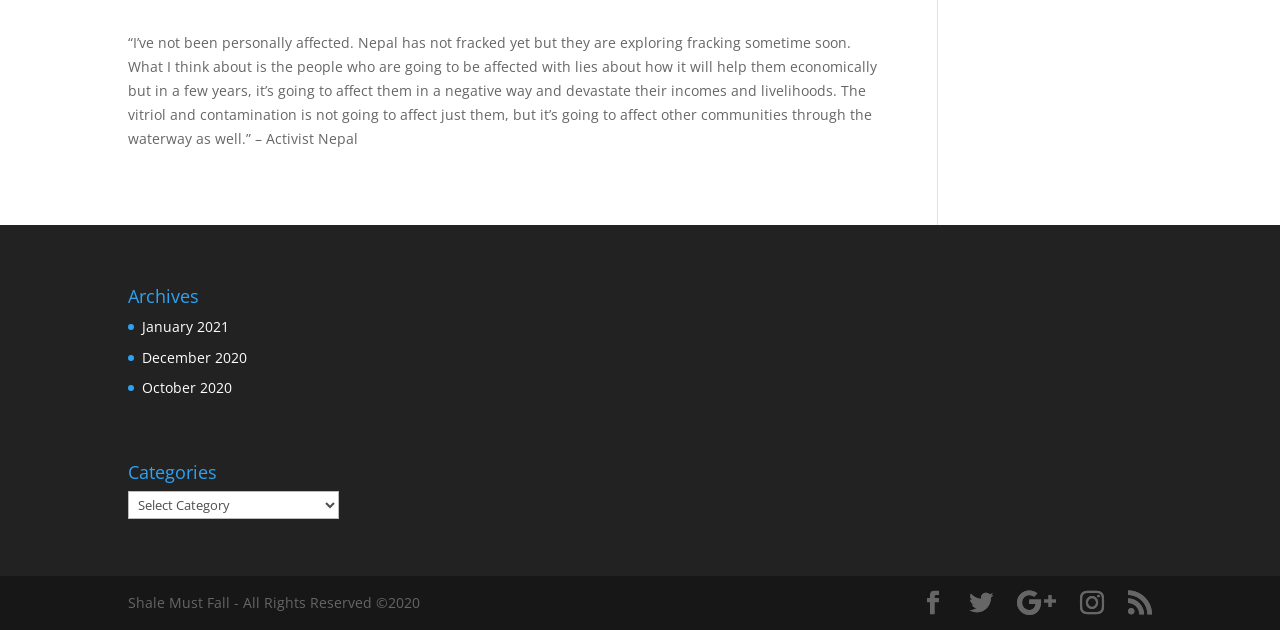Locate the bounding box coordinates of the element I should click to achieve the following instruction: "Go to December 2020 archives".

[0.111, 0.552, 0.193, 0.582]